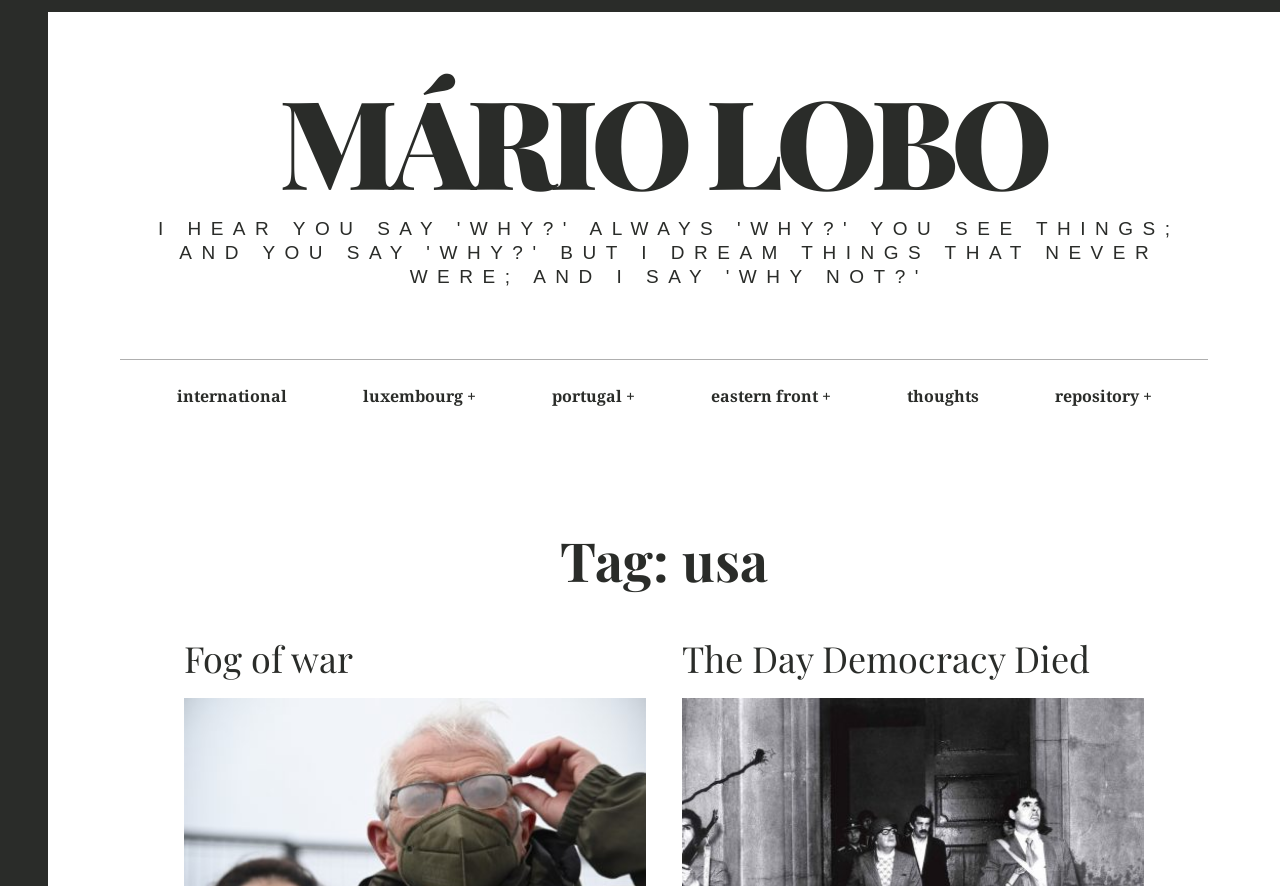How many headers are there in the webpage?
Please provide a comprehensive answer based on the contents of the image.

There are three HeaderAsNonLandmark elements in the webpage, with bounding box coordinates [0.144, 0.584, 0.894, 0.652], [0.144, 0.706, 0.505, 0.76], and [0.533, 0.706, 0.894, 0.76] respectively.